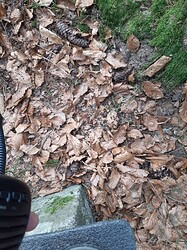Explain the details of the image comprehensively.

The image captures a natural setting on the ground, primarily covered with a carpet of dried leaves, enhancing the earthy tones of the scene. Interspersed among the leaves are some pine cones, hinting at the surrounding vegetation. In the foreground, a hand holds a radio device, possibly a Yaesu model, indicating that this location might be a recent operating site for amateur radio activities. The ground beneath appears to be a mix of soil and moss, suggesting a damp environment, likely near a forest area. The overall mood conveys a sense of outdoor exploration and connection with nature, alongside the technical aspect of radio communication.